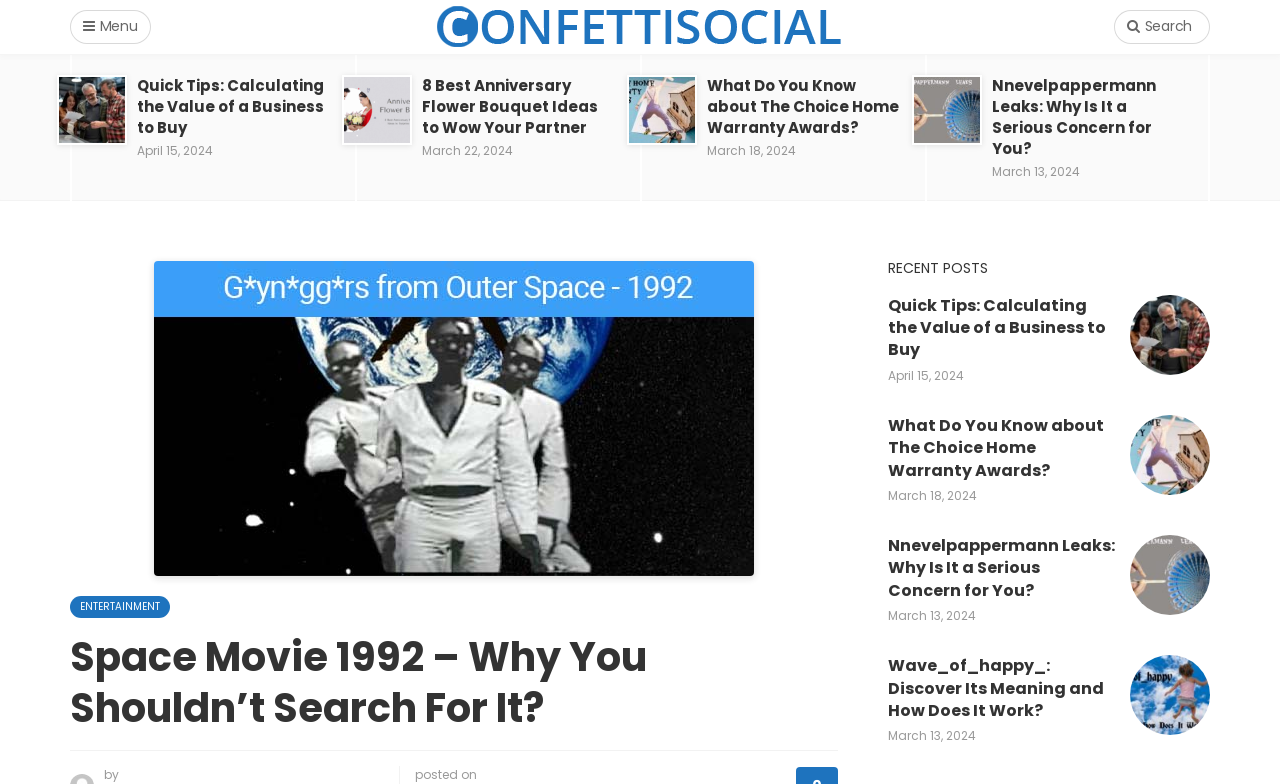Pinpoint the bounding box coordinates of the element you need to click to execute the following instruction: "Click on the 'Quick Tips: Calculating the Value of a Business to Buy' link". The bounding box should be represented by four float numbers between 0 and 1, in the format [left, top, right, bottom].

[0.694, 0.374, 0.864, 0.461]